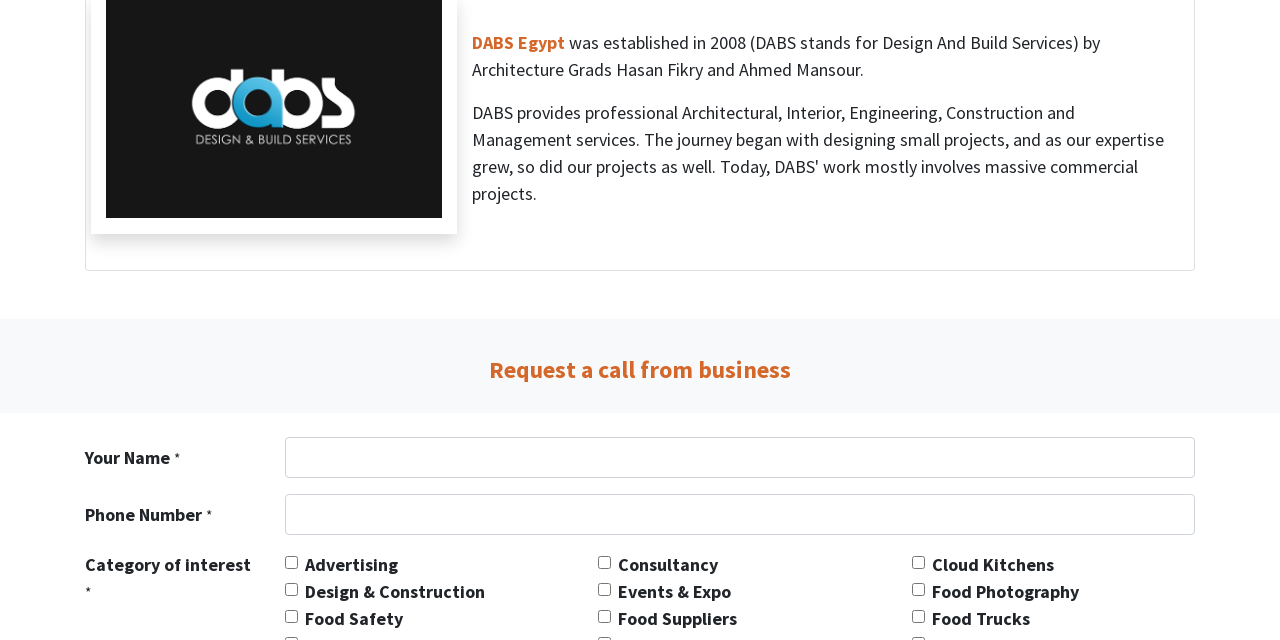Determine the bounding box for the UI element described here: "name="Your Name"".

[0.223, 0.683, 0.934, 0.747]